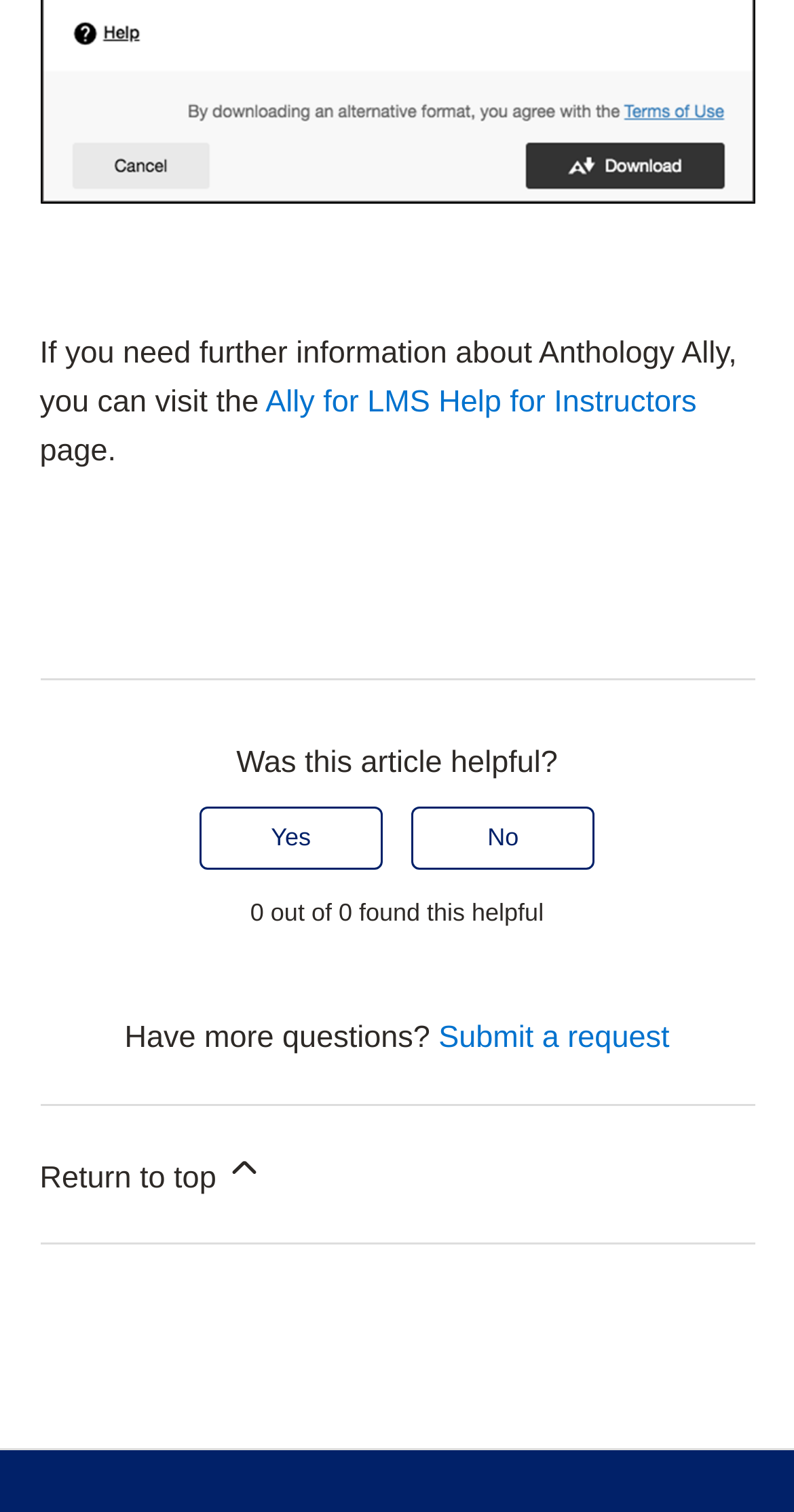How many people found this article helpful?
Use the image to answer the question with a single word or phrase.

0